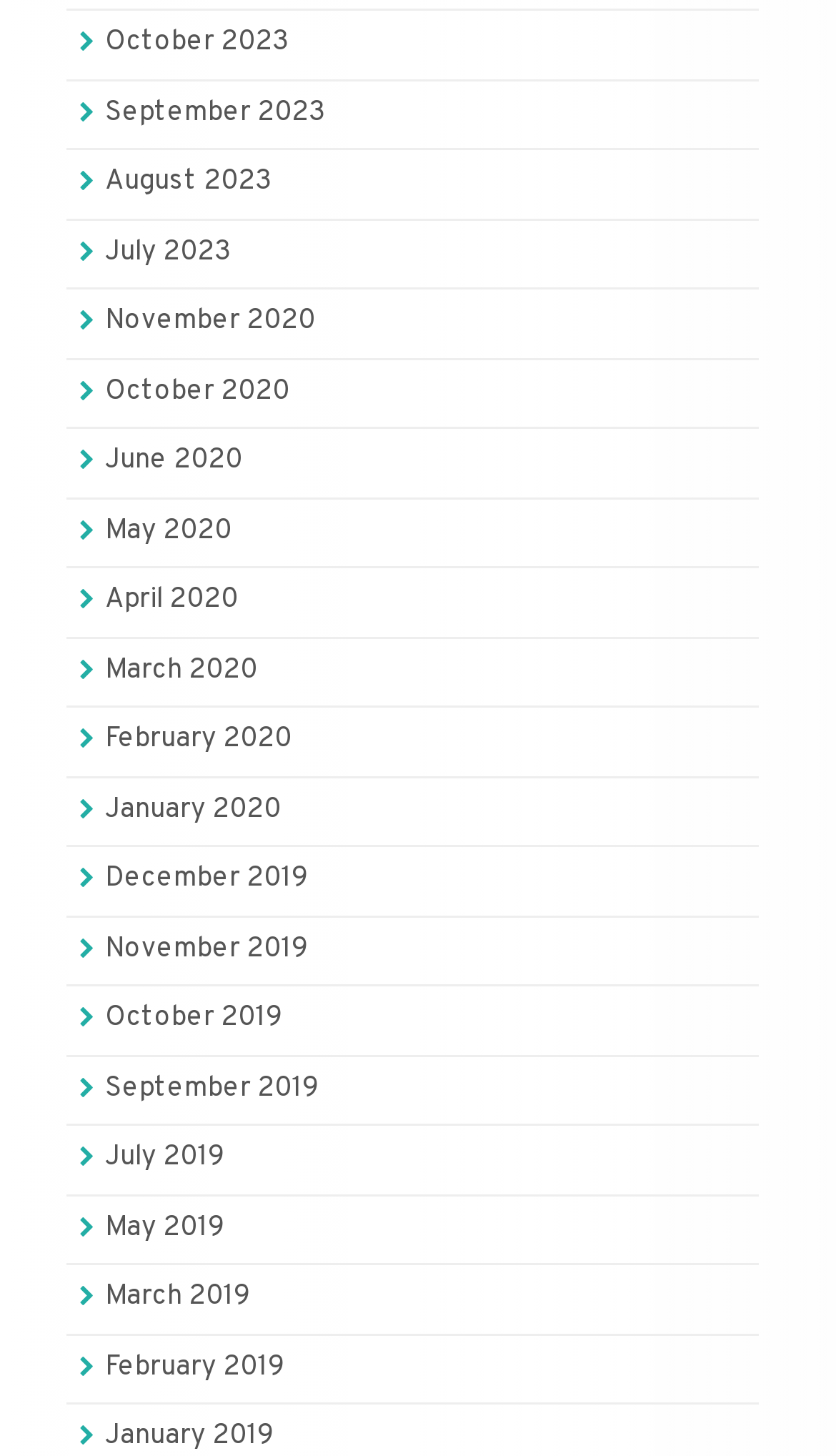Highlight the bounding box coordinates of the element that should be clicked to carry out the following instruction: "browse August 2023". The coordinates must be given as four float numbers ranging from 0 to 1, i.e., [left, top, right, bottom].

[0.126, 0.113, 0.323, 0.137]